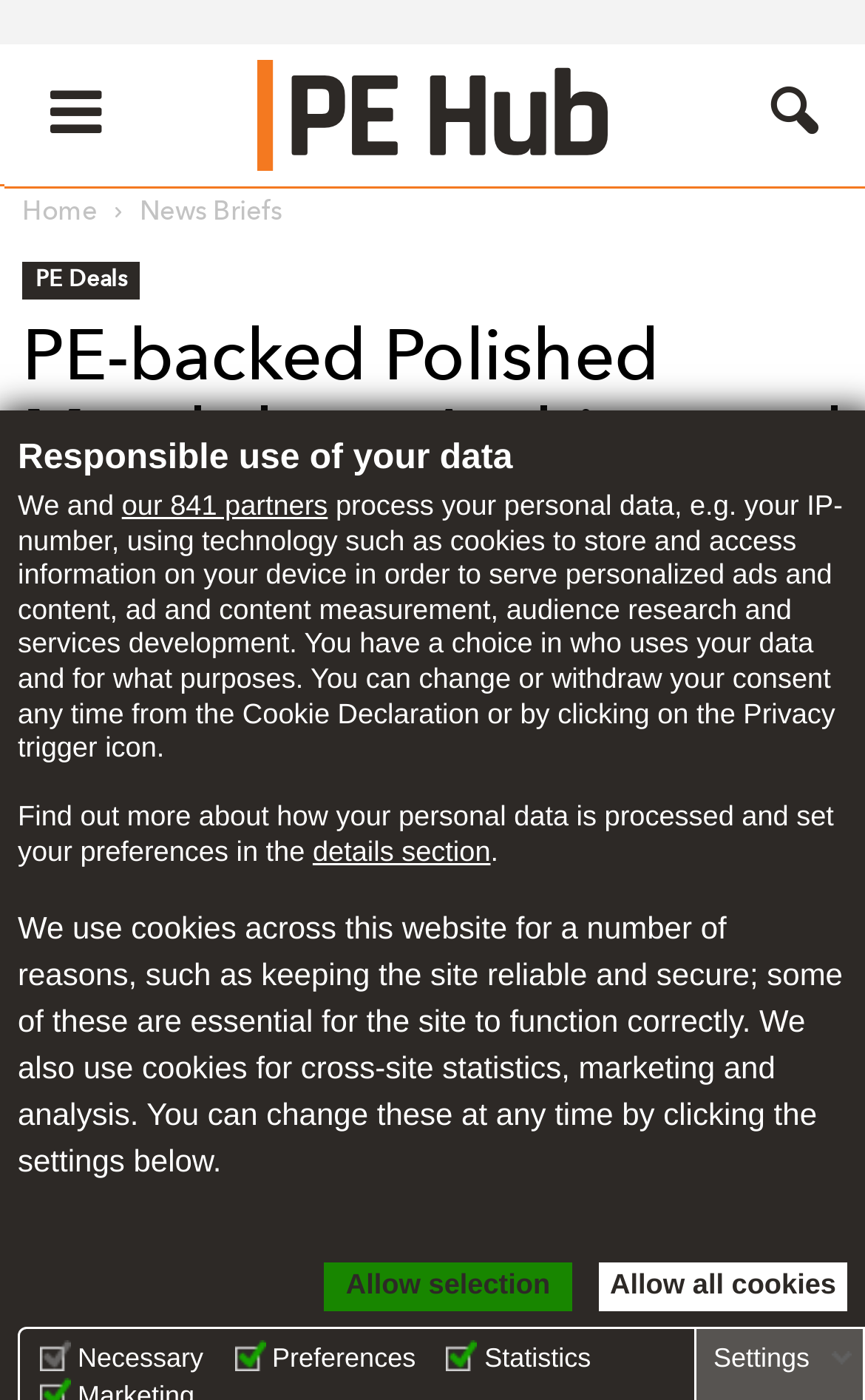Using the element description 09. VAT & MTD, predict the bounding box coordinates for the UI element. Provide the coordinates in (top-left x, top-left y, bottom-right x, bottom-right y) format with values ranging from 0 to 1.

None